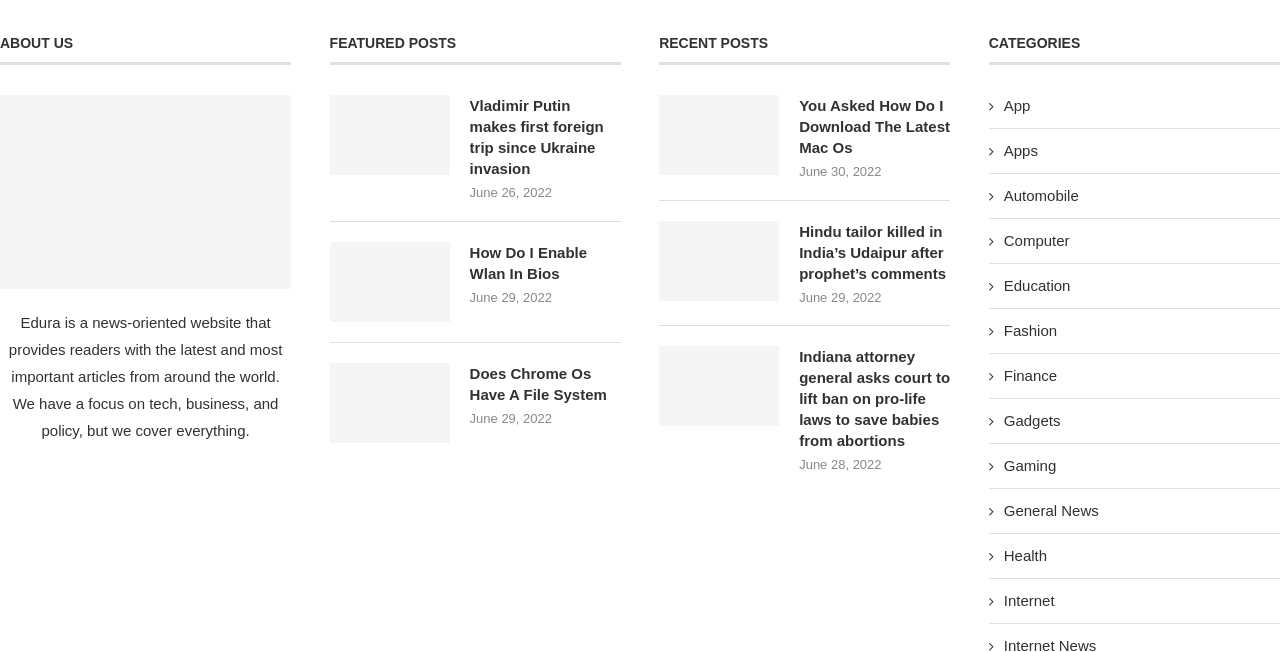Using the provided description: "General News", find the bounding box coordinates of the corresponding UI element. The output should be four float numbers between 0 and 1, in the format [left, top, right, bottom].

[0.772, 0.767, 0.998, 0.799]